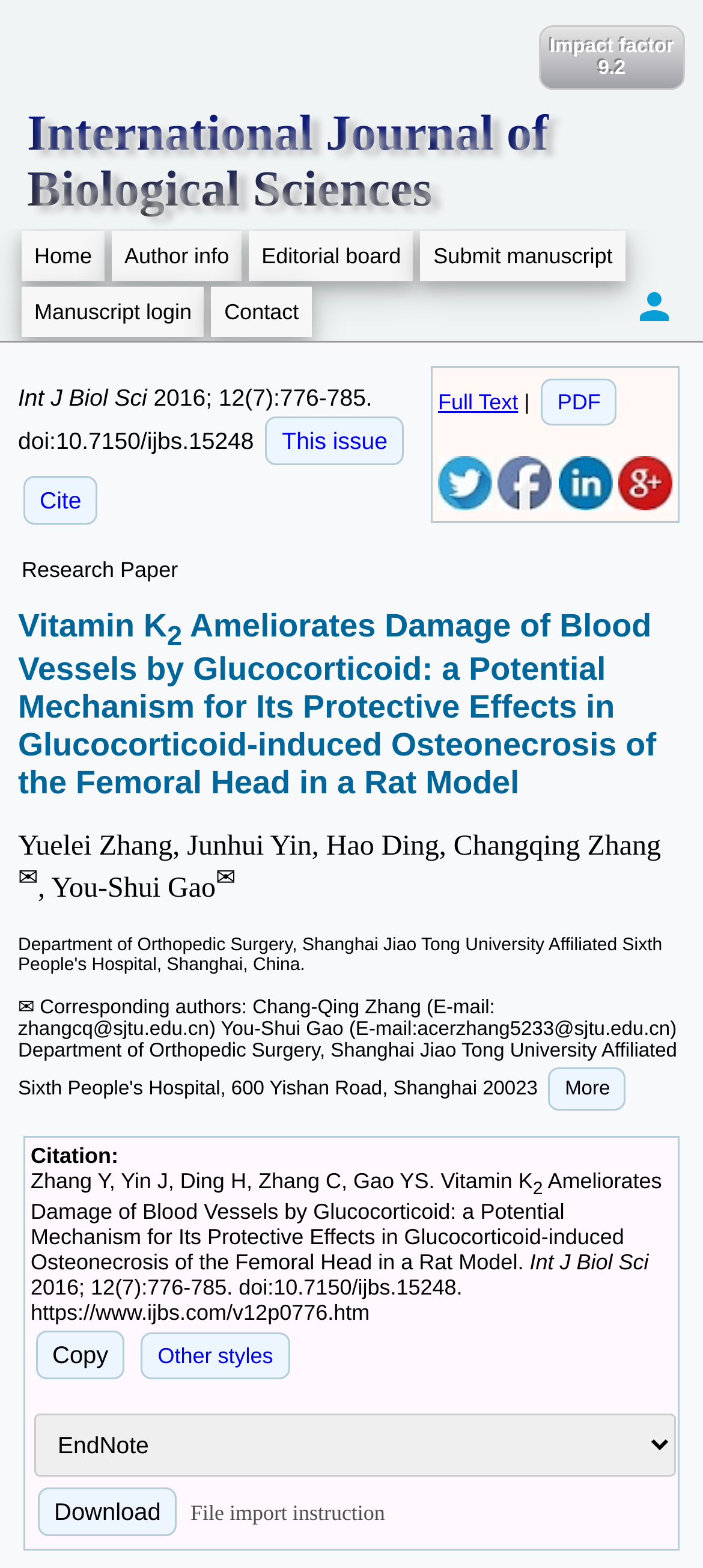Please locate the clickable area by providing the bounding box coordinates to follow this instruction: "Click on the 'Share on facebook' link".

[0.708, 0.313, 0.785, 0.329]